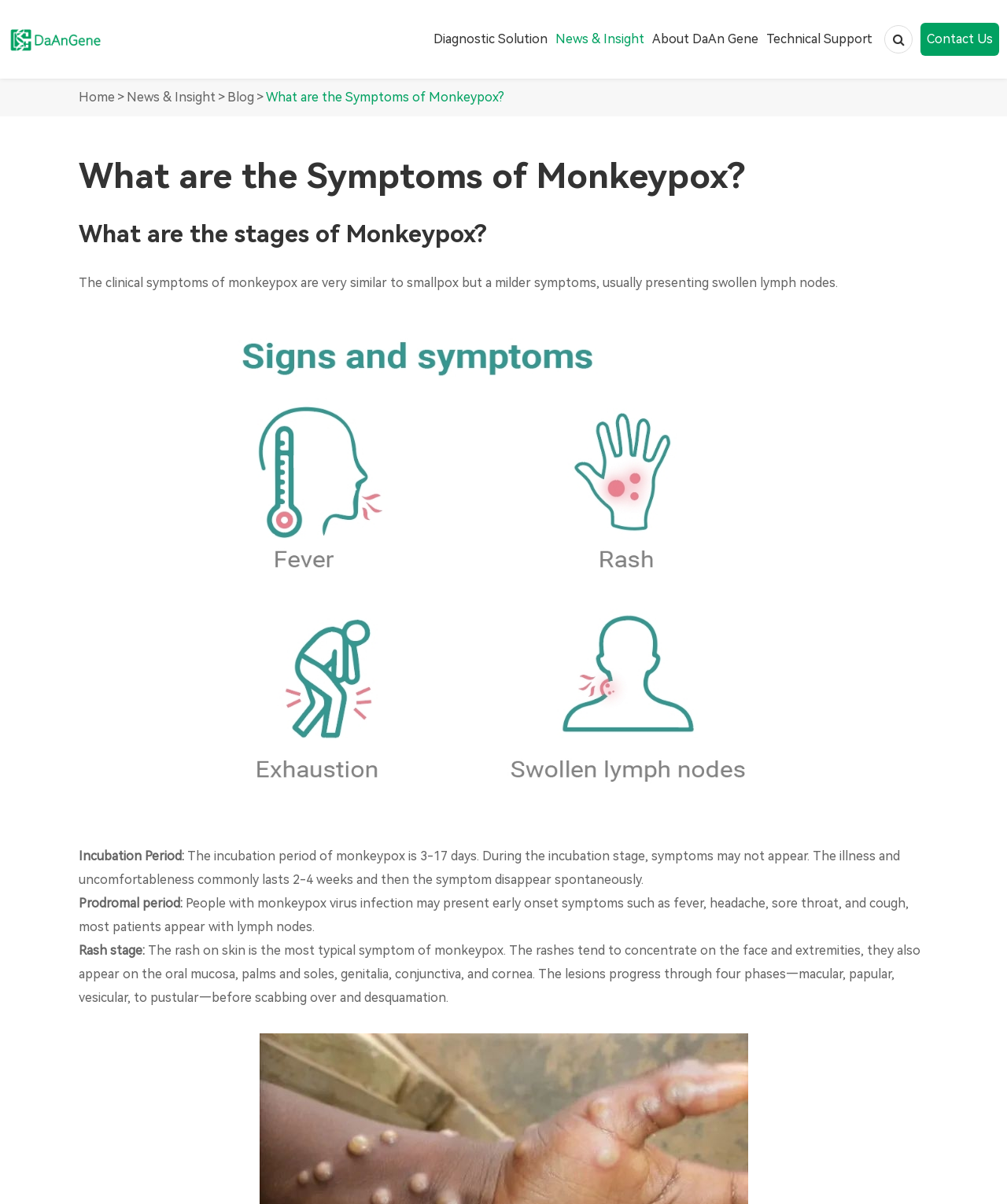Identify the bounding box for the UI element described as: "About DaAn Gene". The coordinates should be four float numbers between 0 and 1, i.e., [left, top, right, bottom].

[0.644, 0.019, 0.757, 0.046]